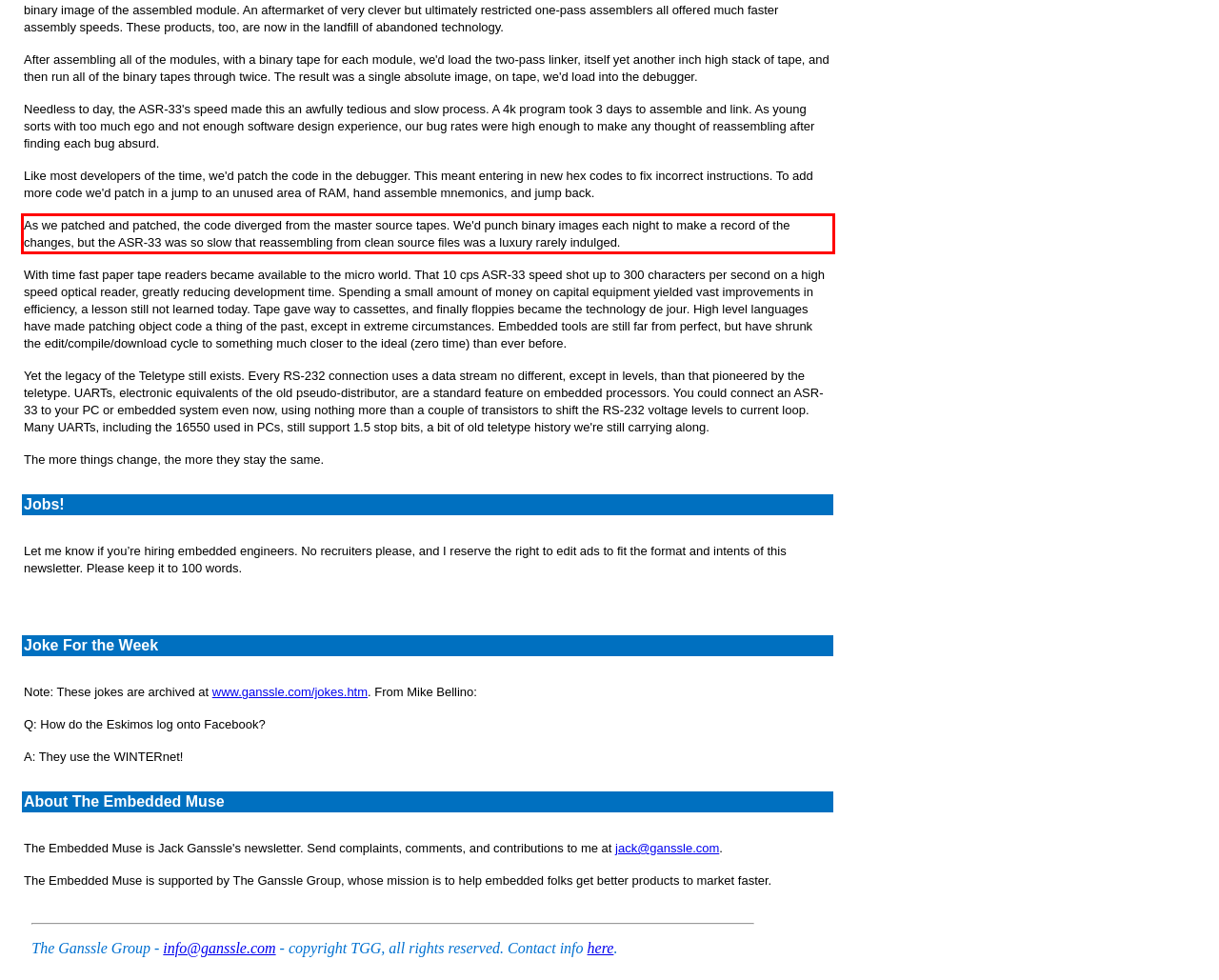Within the screenshot of a webpage, identify the red bounding box and perform OCR to capture the text content it contains.

As we patched and patched, the code diverged from the master source tapes. We'd punch binary images each night to make a record of the changes, but the ASR-33 was so slow that reassembling from clean source files was a luxury rarely indulged.